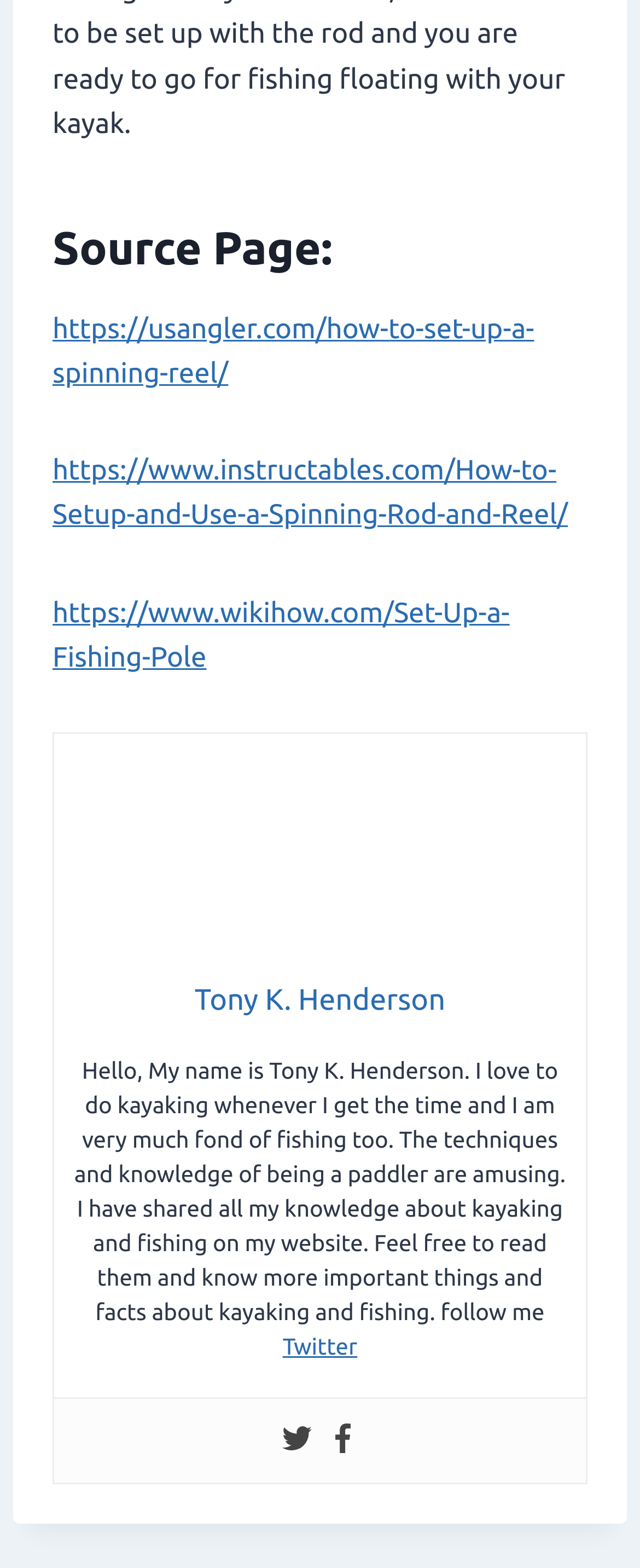Answer the question in a single word or phrase:
What is the name of the person who loves kayaking and fishing?

Tony K. Henderson